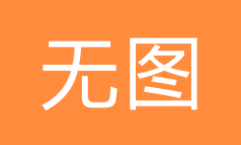What is the color of the background in the image?
Carefully analyze the image and provide a detailed answer to the question.

The image features the Chinese characters '无图' against a vibrant orange background, which emphasizes their clarity and visibility, and serves as a visual cue to indicate the absence of an image.